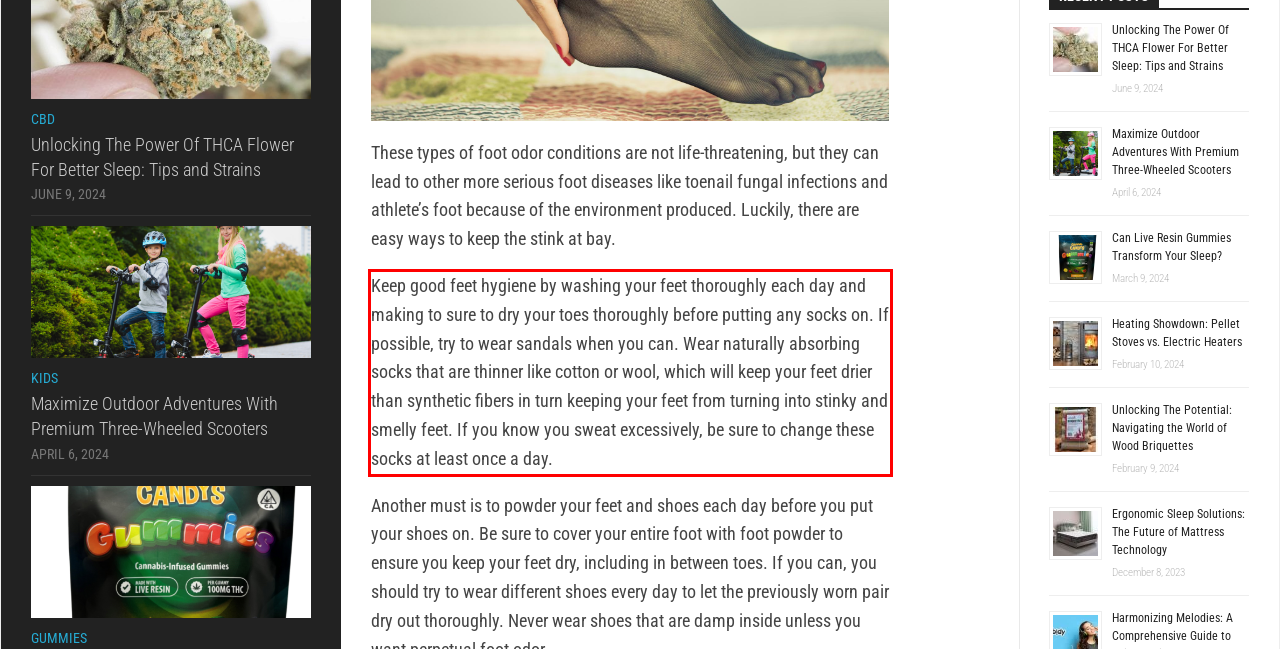Identify and extract the text within the red rectangle in the screenshot of the webpage.

Keep good feet hygiene by washing your feet thoroughly each day and making to sure to dry your toes thoroughly before putting any socks on. If possible, try to wear sandals when you can. Wear naturally absorbing socks that are thinner like cotton or wool, which will keep your feet drier than synthetic fibers in turn keeping your feet from turning into stinky and smelly feet. If you know you sweat excessively, be sure to change these socks at least once a day.